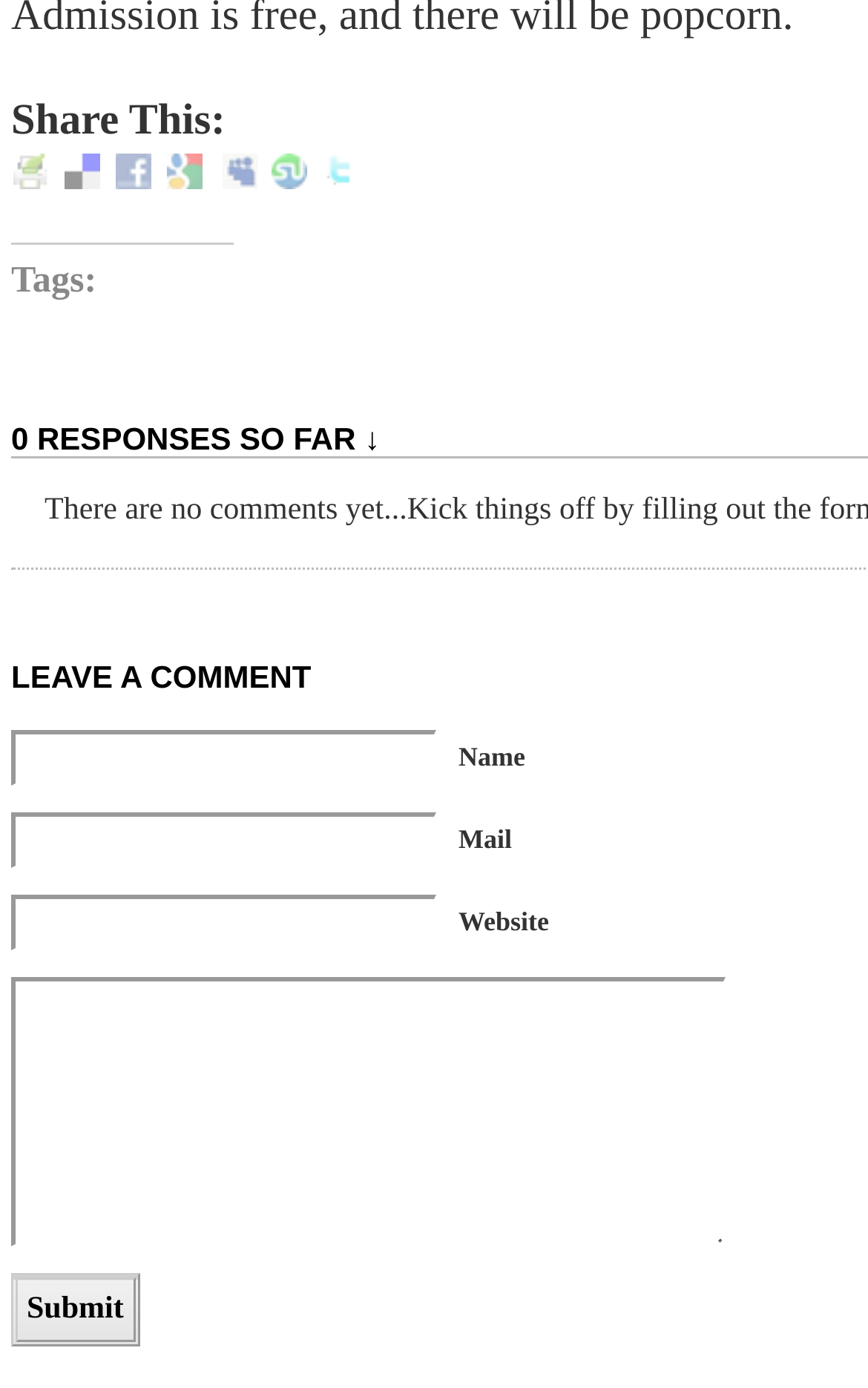Provide a brief response using a word or short phrase to this question:
What is the function of the 'Submit' button?

To submit user input